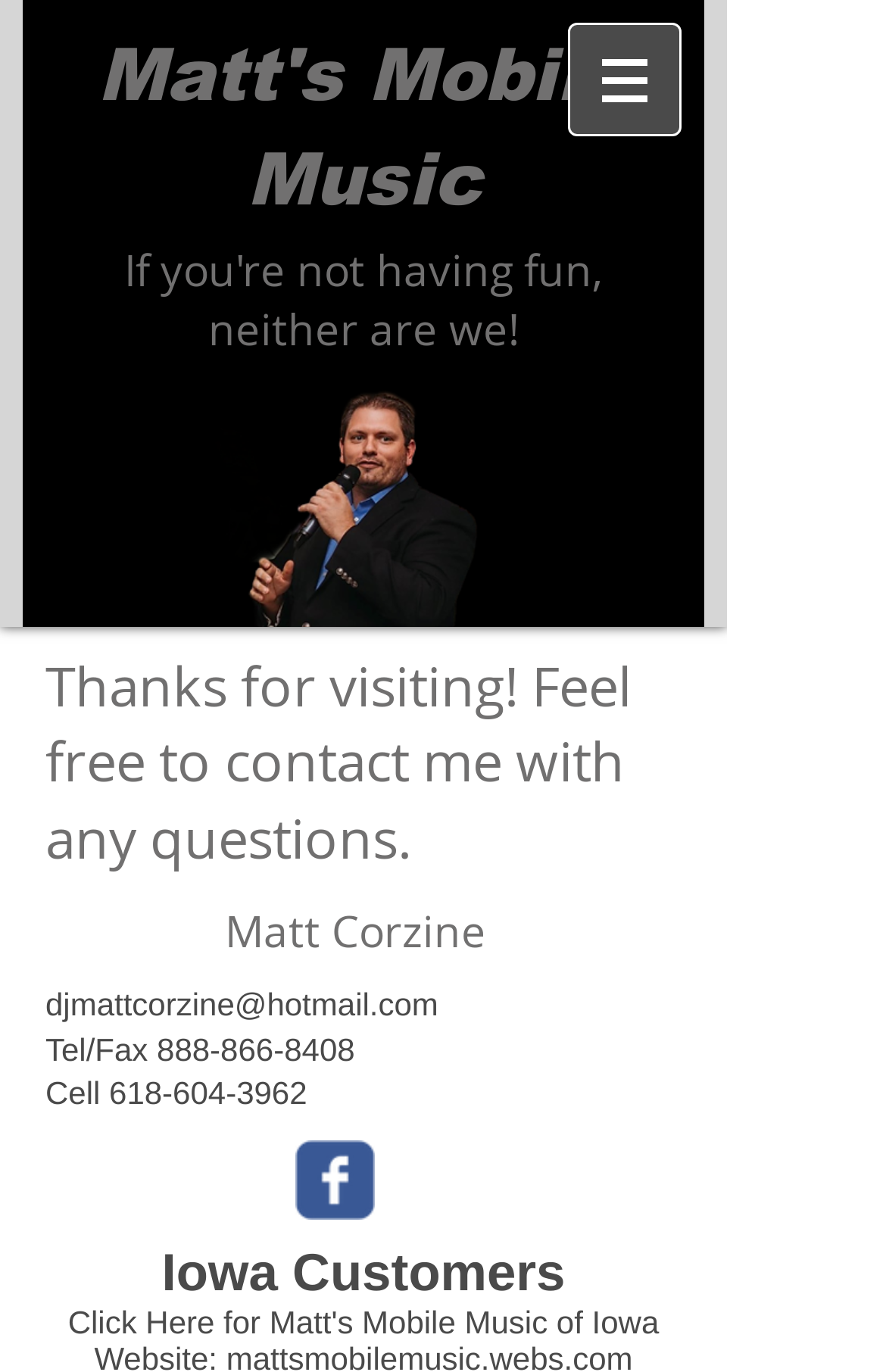What is the name of the DJ?
Please provide a detailed and comprehensive answer to the question.

The name of the DJ can be found in the StaticText element with the text 'Matt Corzine' located at [0.254, 0.657, 0.549, 0.7].